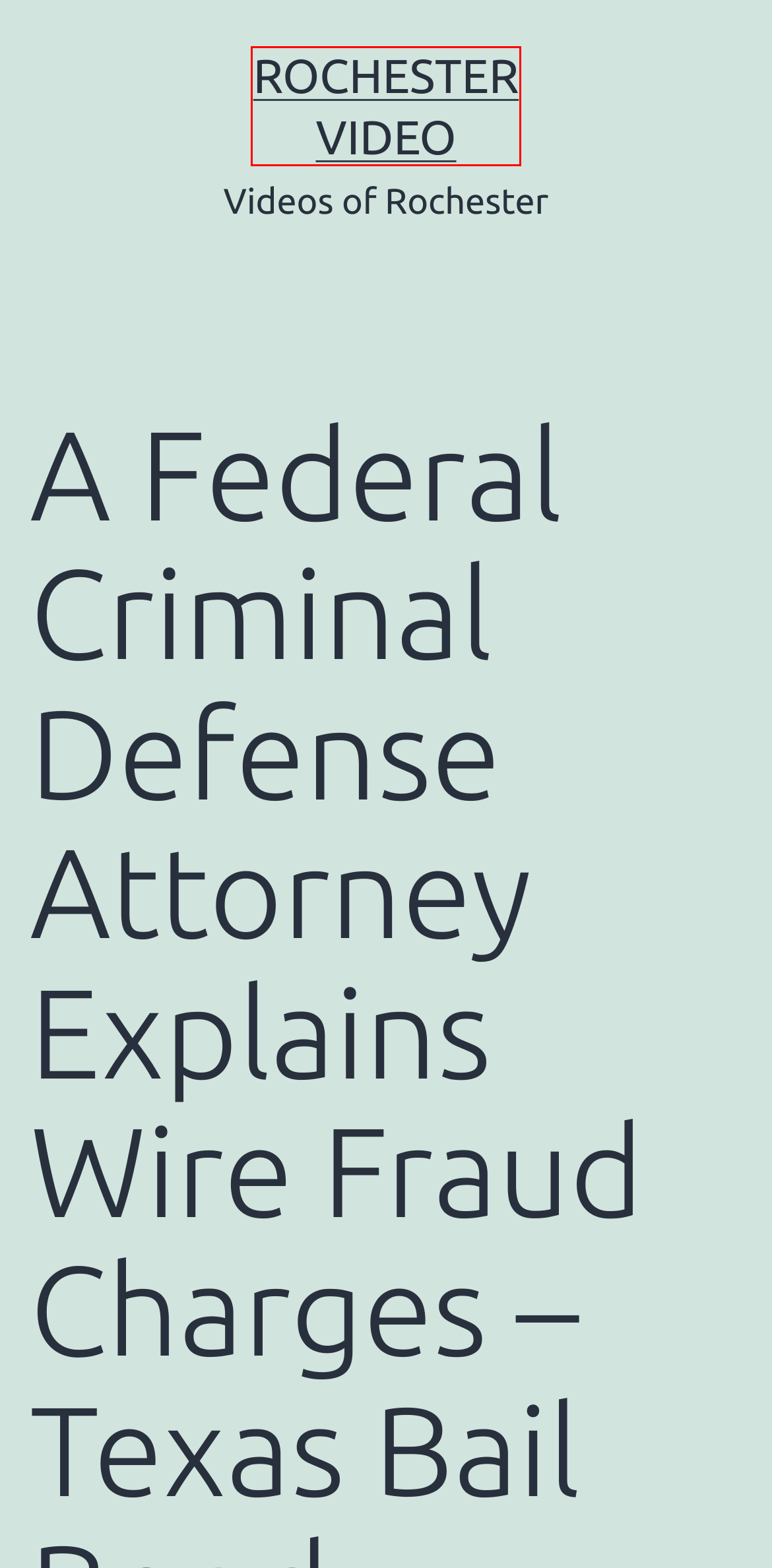Given a screenshot of a webpage with a red bounding box highlighting a UI element, choose the description that best corresponds to the new webpage after clicking the element within the red bounding box. Here are your options:
A. April 2022 - Rochester Video
B. What Is GPS Fleet Management Tracking? - Sales Planet - Rochester Video
C. March 2022 - Rochester Video
D. A Federal Criminal Defense Attorney Explains Wire Fraud Charges - Texas Bail Bond Newsletter
E. Rochester Video - Videos of Rochester
F. October 2023 - Rochester Video
G. January 2023 - Rochester Video
H. December 2023 - Rochester Video

E